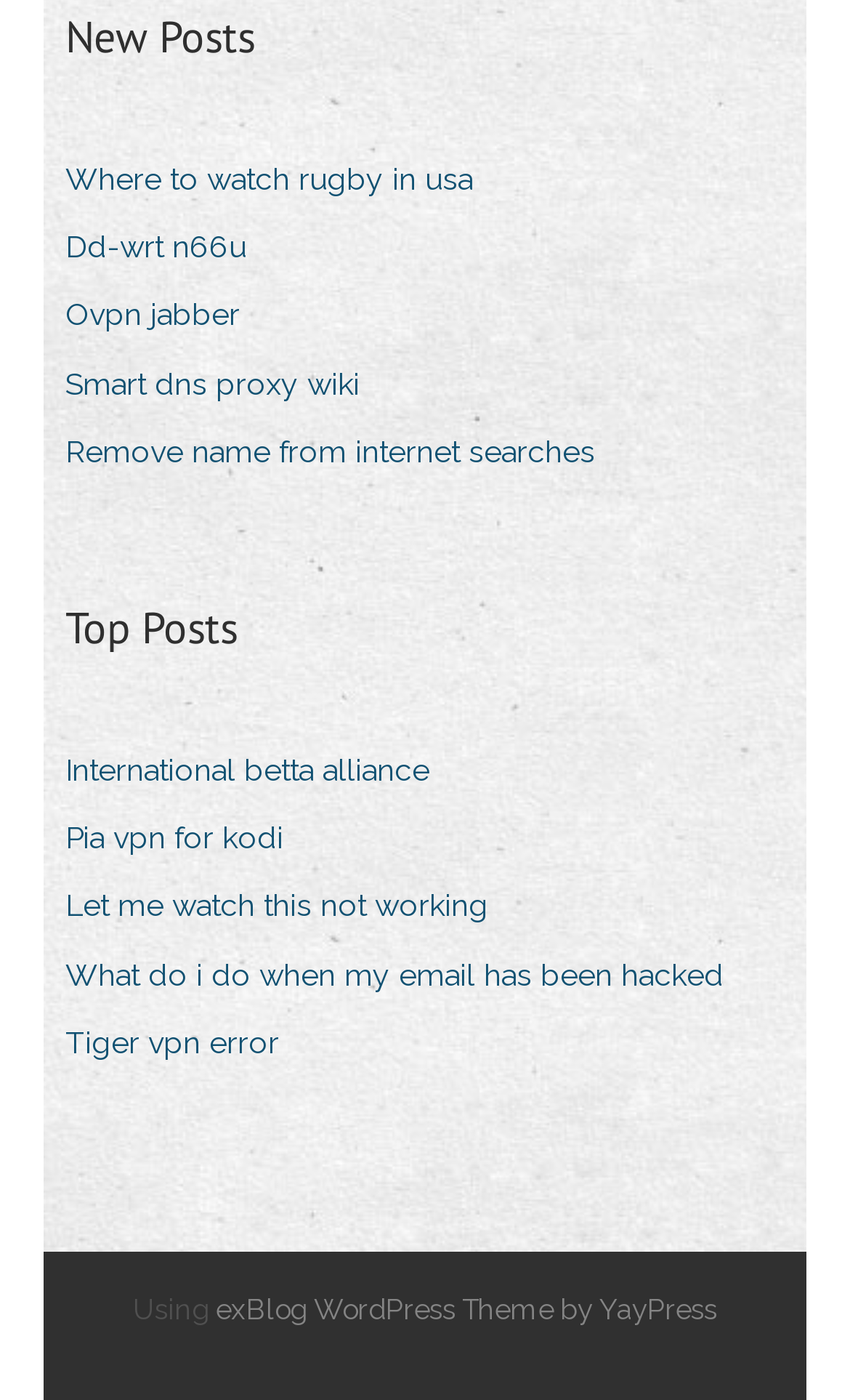What is the purpose of the links on the webpage?
Please craft a detailed and exhaustive response to the question.

The links on the webpage seem to be providing information on various topics such as rugby, VPN, email security, and more, suggesting that the purpose of the links is to provide information to the users.